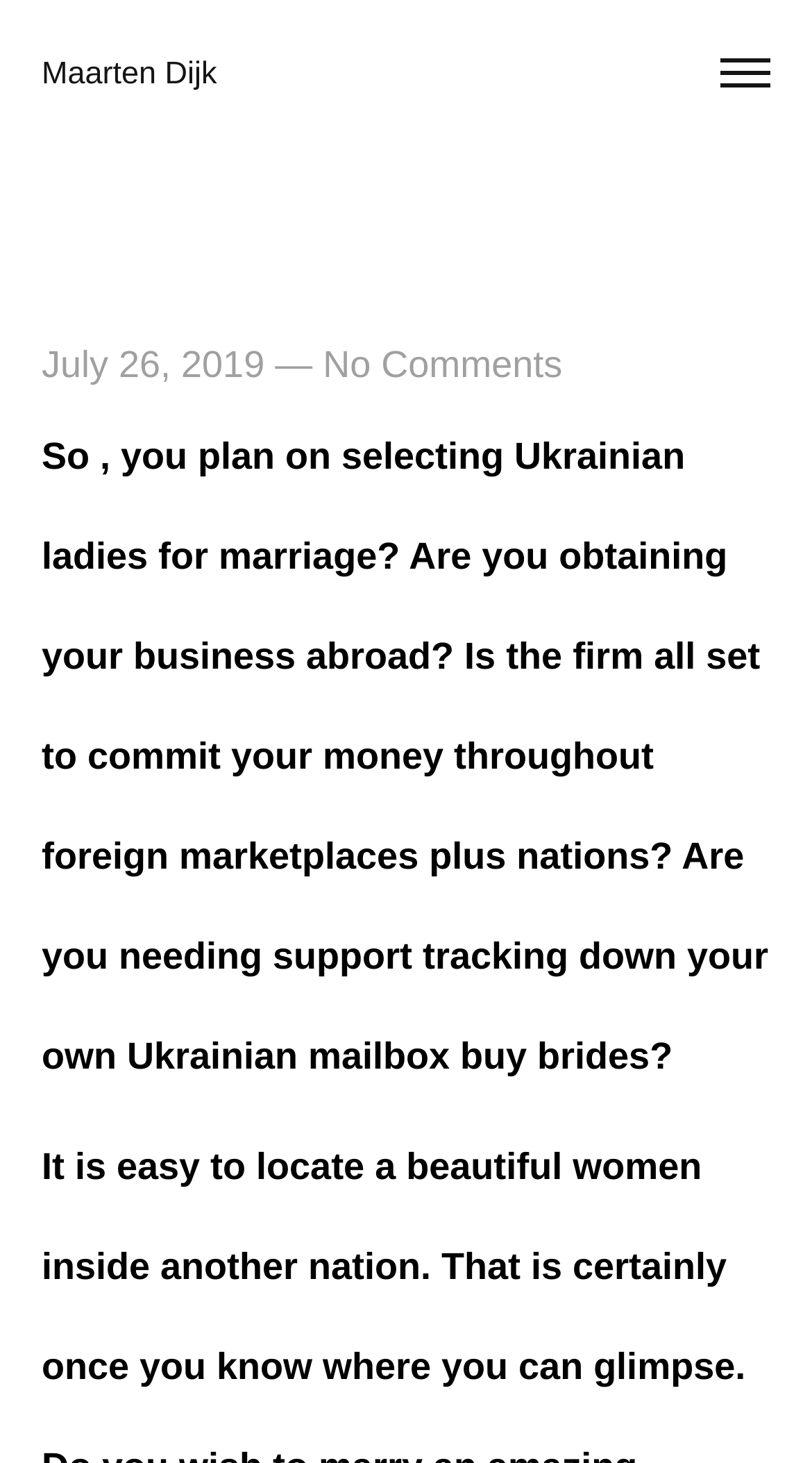Determine the bounding box coordinates for the UI element with the following description: "July 26, 2019". The coordinates should be four float numbers between 0 and 1, represented as [left, top, right, bottom].

[0.051, 0.235, 0.326, 0.263]